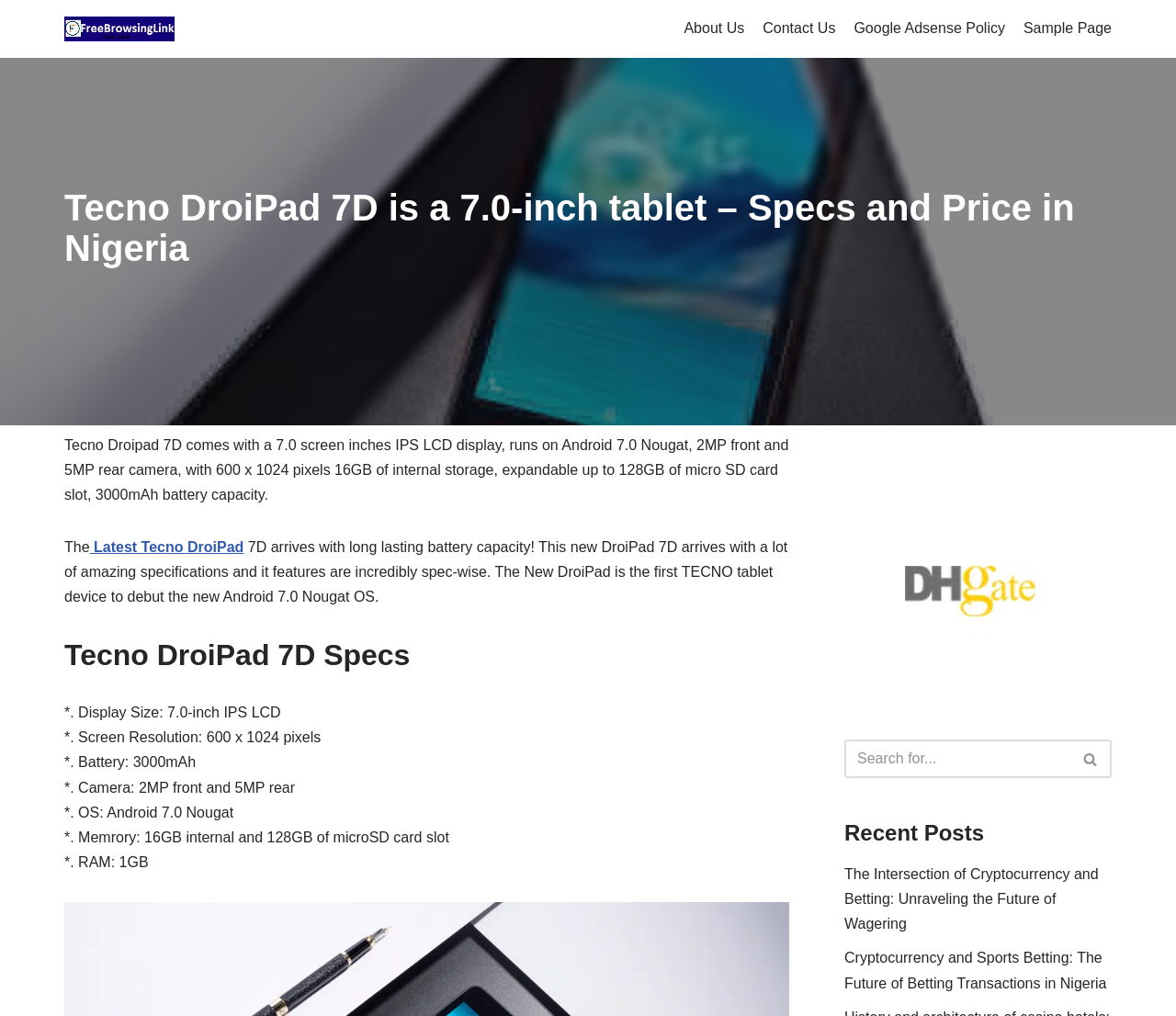Please find the bounding box for the UI component described as follows: "New world of ETFs".

None